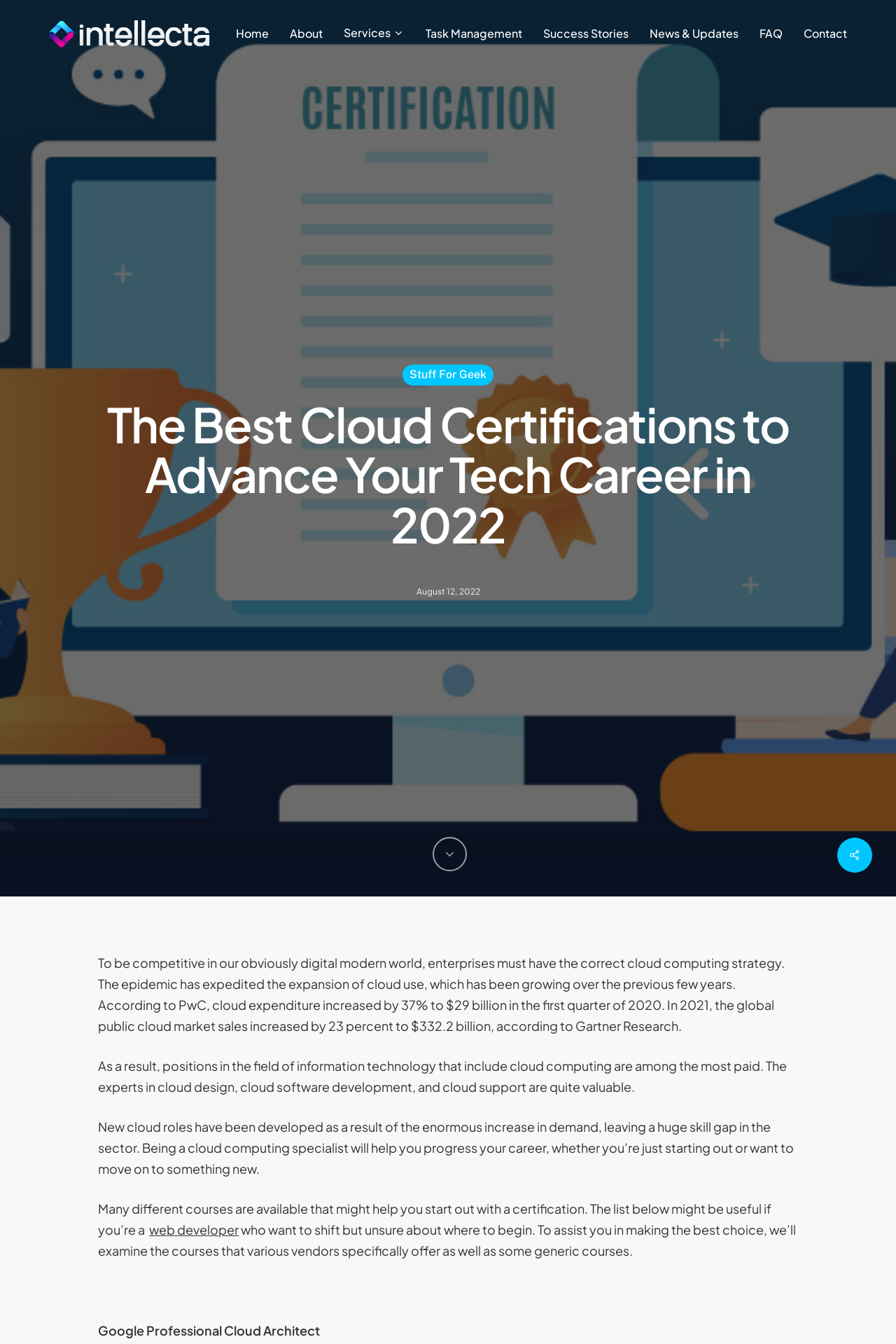Determine the bounding box coordinates of the section to be clicked to follow the instruction: "Click the Home link". The coordinates should be given as four float numbers between 0 and 1, formatted as [left, top, right, bottom].

[0.252, 0.021, 0.312, 0.029]